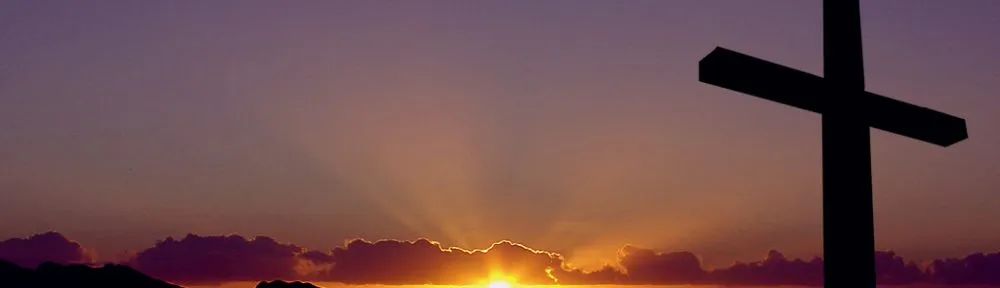Please provide a detailed answer to the question below by examining the image:
What is the theme evoked by the image?

The caption states that the image 'evokes a sense of peace and reflection', resonating with themes of devotion and spiritual significance.